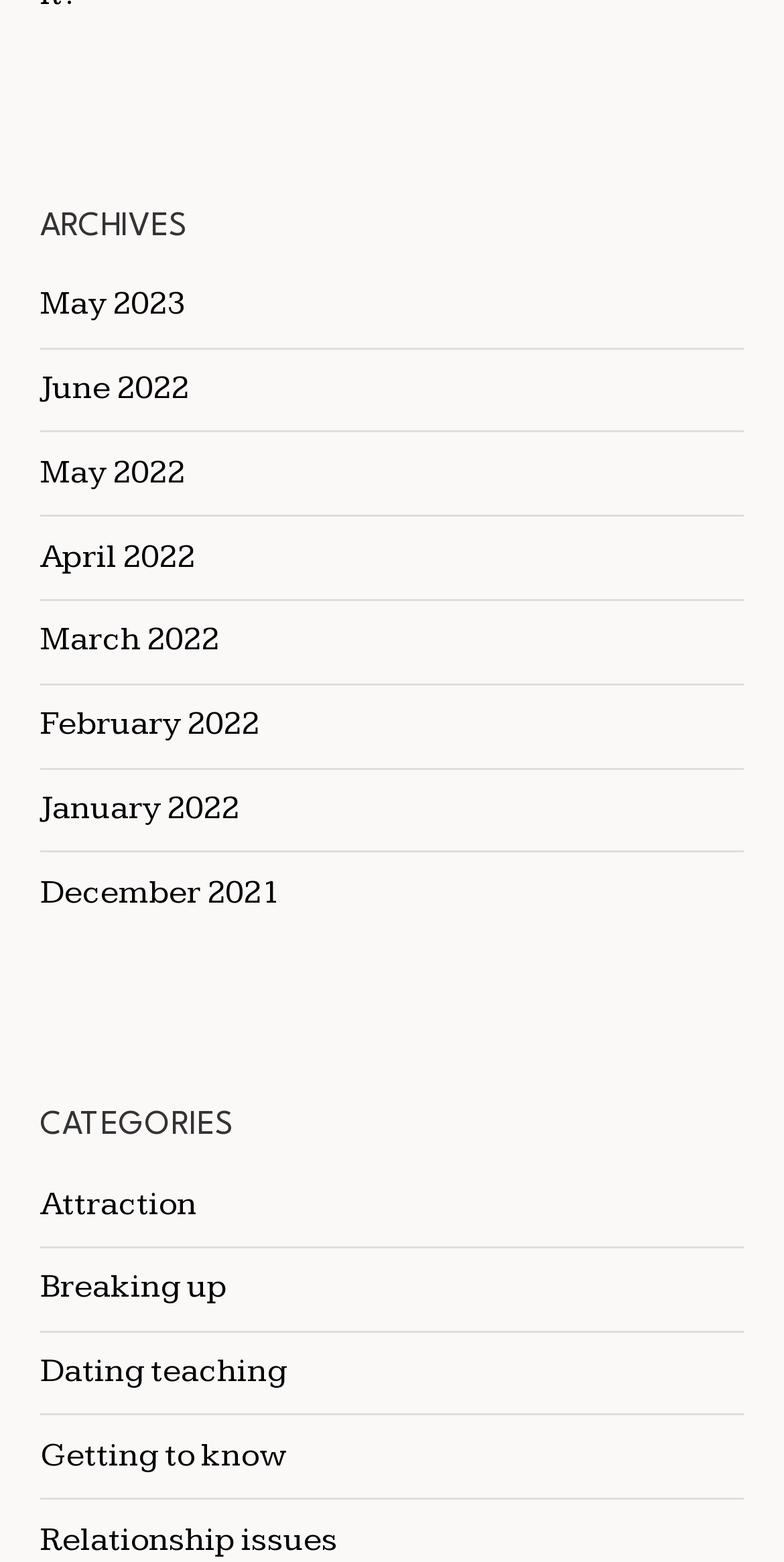Identify the bounding box coordinates of the area you need to click to perform the following instruction: "Read articles from June 2022".

[0.051, 0.236, 0.241, 0.261]